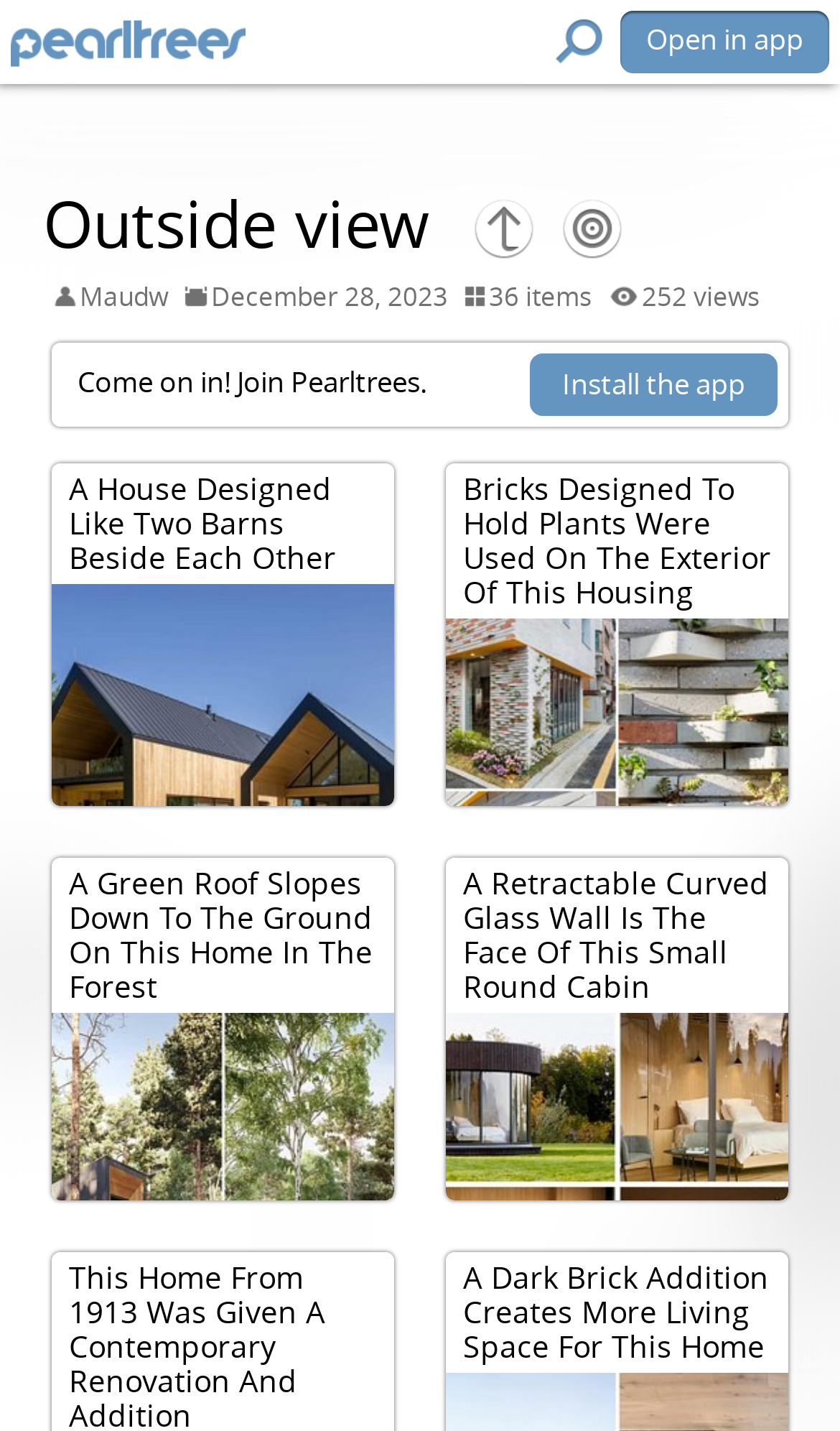Given the description Open in app, predict the bounding box coordinates of the UI element. Ensure the coordinates are in the format (top-left x, top-left y, bottom-right x, bottom-right y) and all values are between 0 and 1.

[0.738, 0.008, 0.987, 0.051]